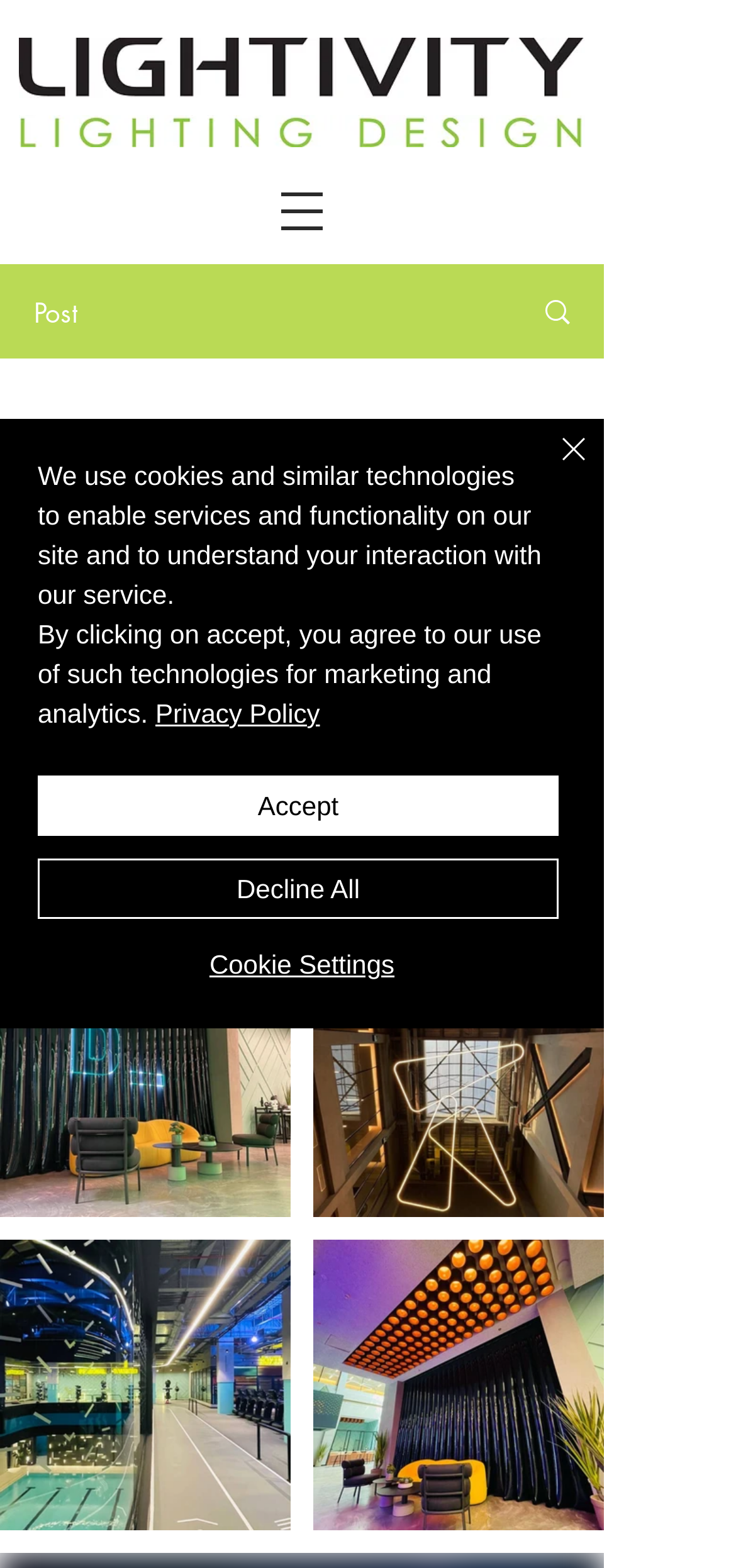Locate the bounding box coordinates of the element to click to perform the following action: 'View the image'. The coordinates should be given as four float values between 0 and 1, in the form of [left, top, right, bottom].

[0.0, 0.591, 0.395, 0.777]